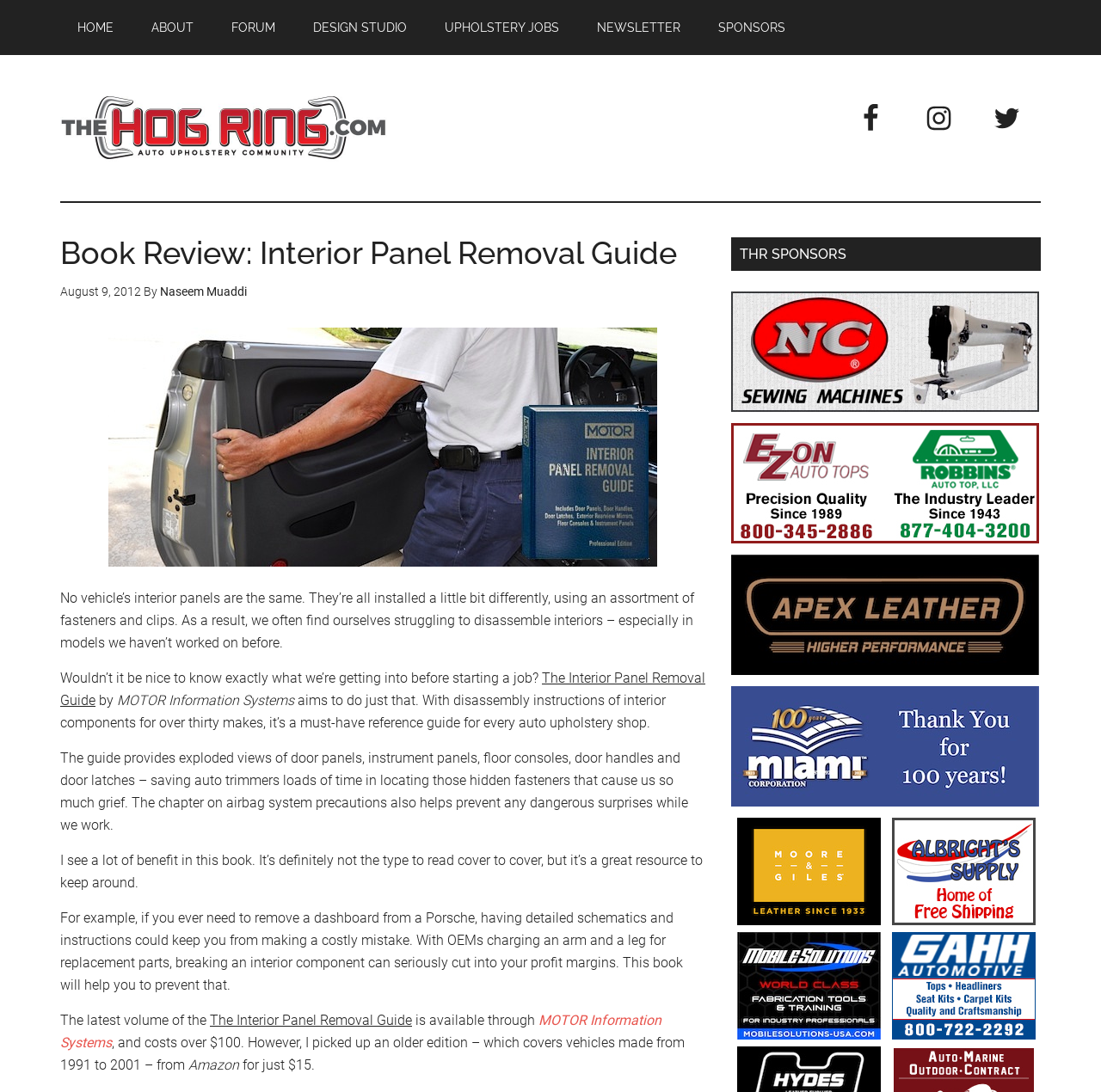What type of content is the webpage primarily about?
Analyze the image and deliver a detailed answer to the question.

The webpage is primarily about auto upholstery, specifically discussing the Interior Panel Removal Guide, its benefits, and its uses in auto upholstery shops, indicating that the webpage is focused on providing information and resources for professionals in the auto upholstery industry.